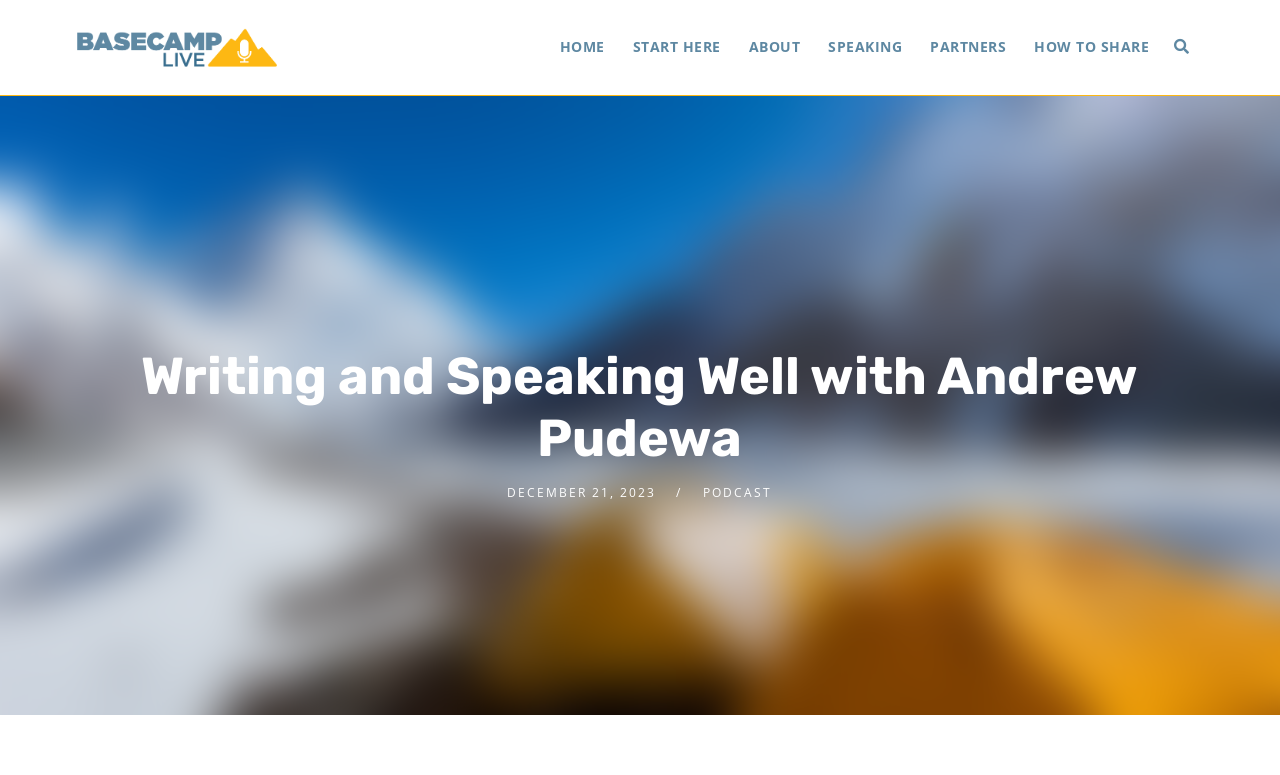Show the bounding box coordinates for the HTML element described as: "Start Here".

[0.483, 0.0, 0.574, 0.121]